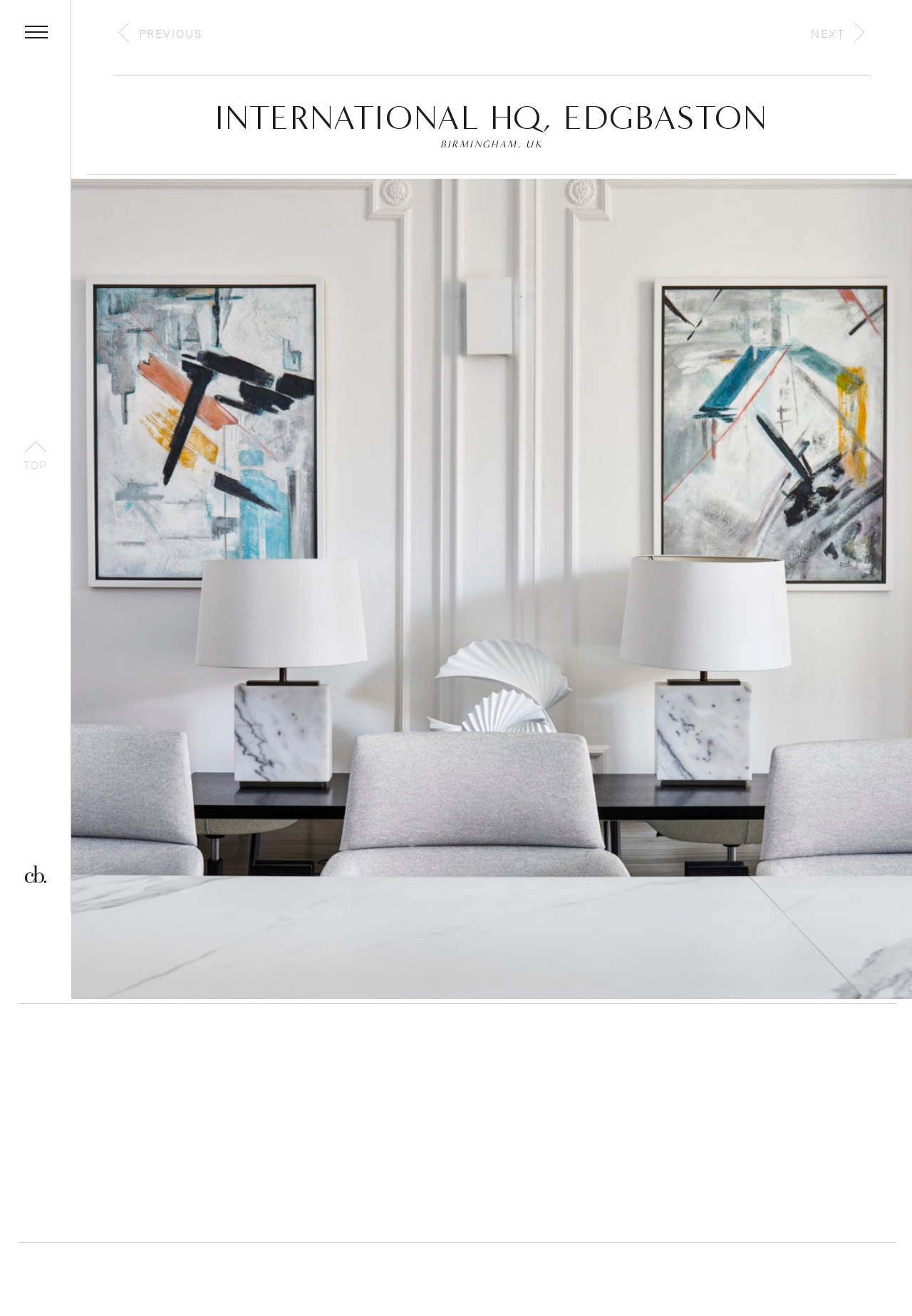Please provide the main heading of the webpage content.

INTERNATIONAL HQ, EDGBASTON
BIRMINGHAM, UK